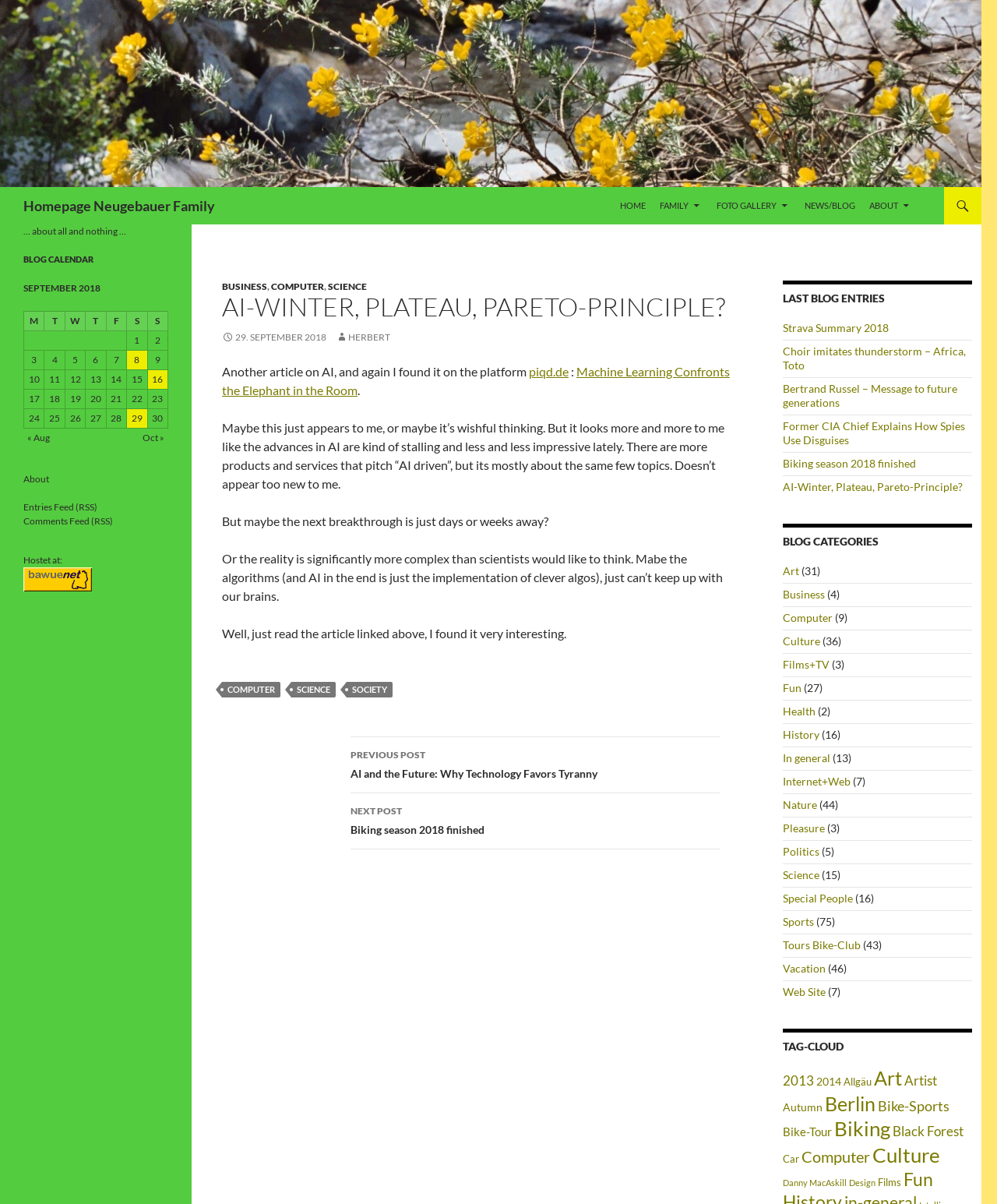Give the bounding box coordinates for this UI element: "Black Forest". The coordinates should be four float numbers between 0 and 1, arranged as [left, top, right, bottom].

[0.896, 0.933, 0.967, 0.946]